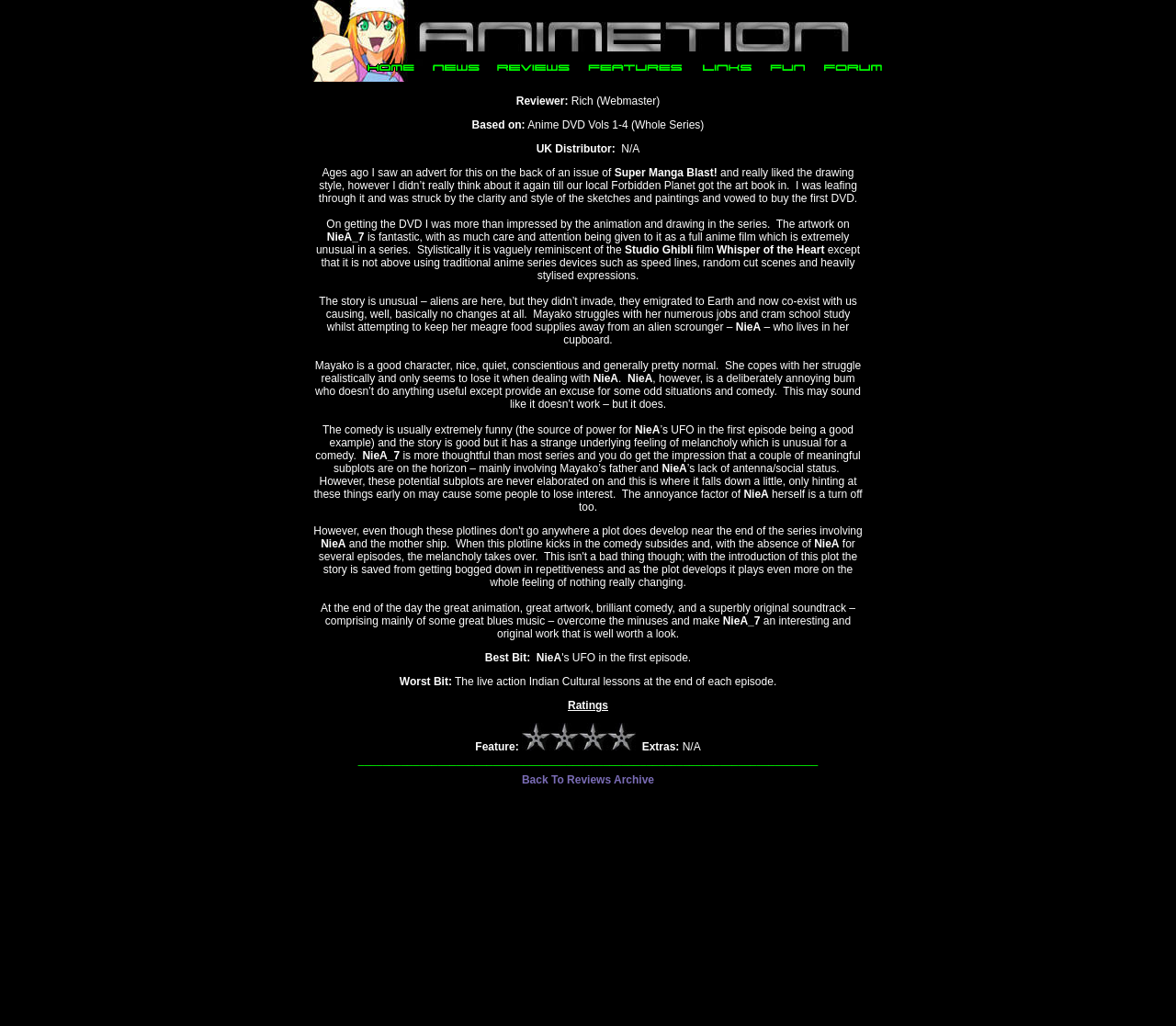Provide a one-word or one-phrase answer to the question:
What is the rating feature of the anime?

N/A